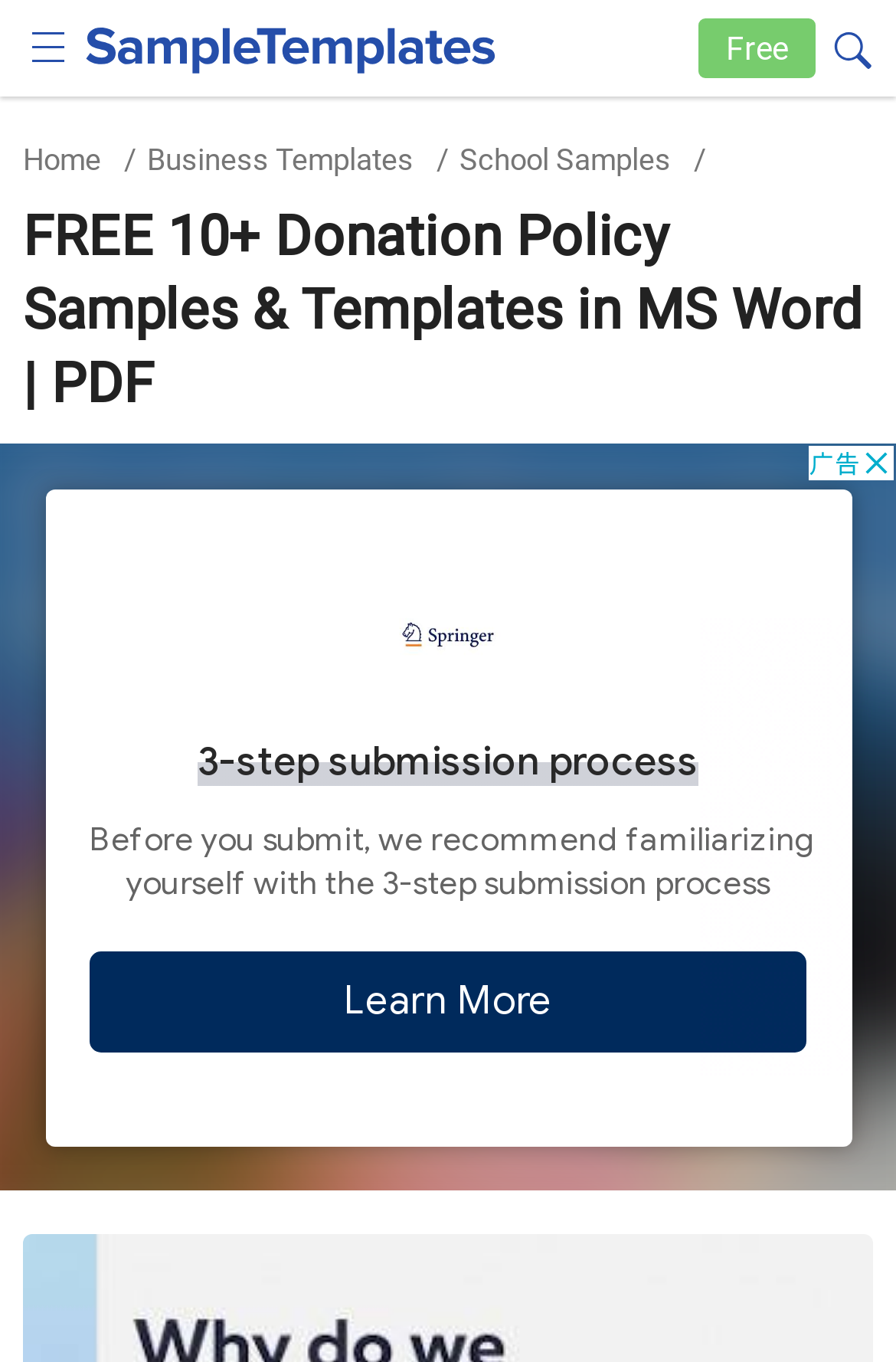Locate the bounding box of the UI element with the following description: "Home".

[0.026, 0.105, 0.113, 0.13]